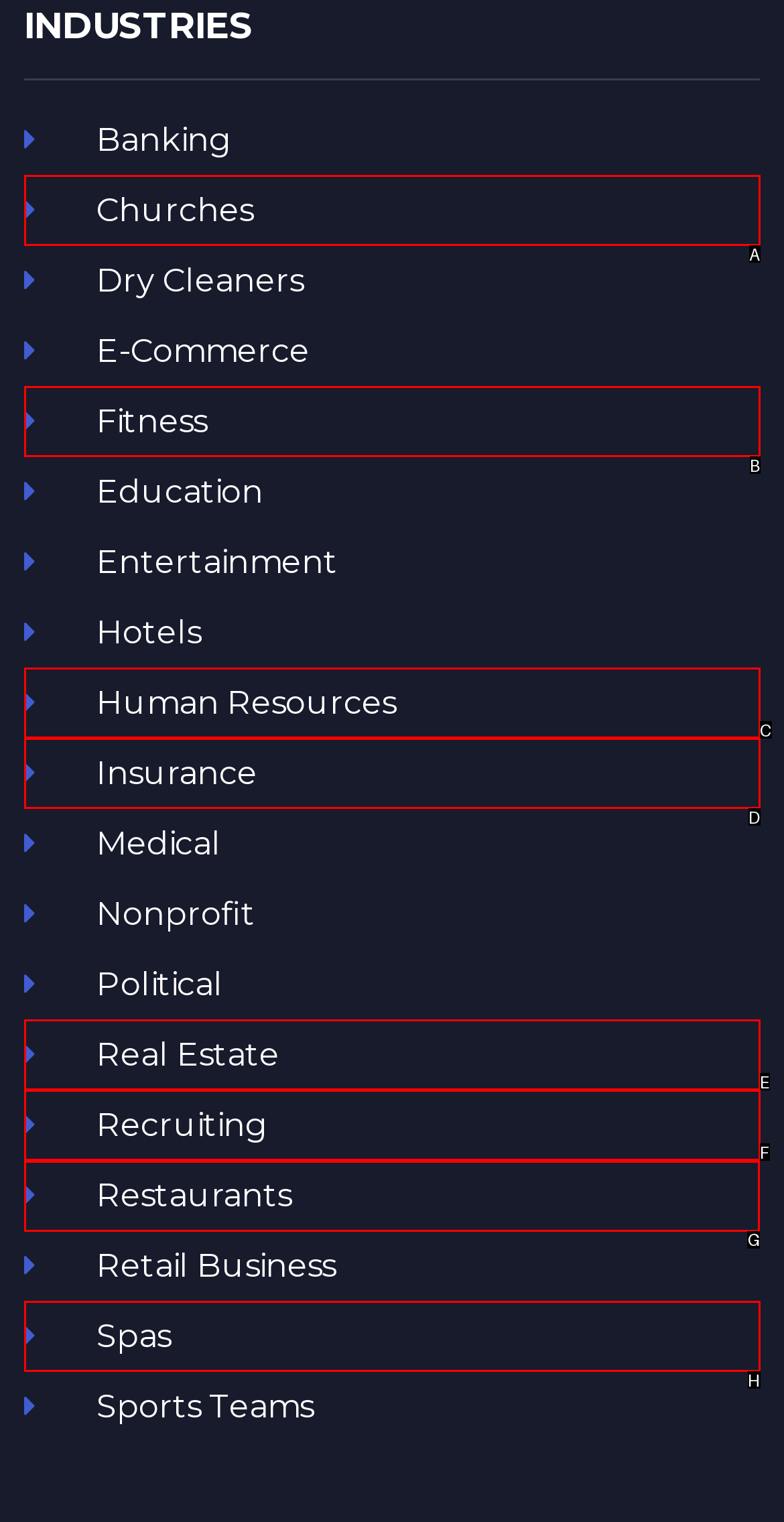Identify the correct letter of the UI element to click for this task: Explore Restaurants
Respond with the letter from the listed options.

G